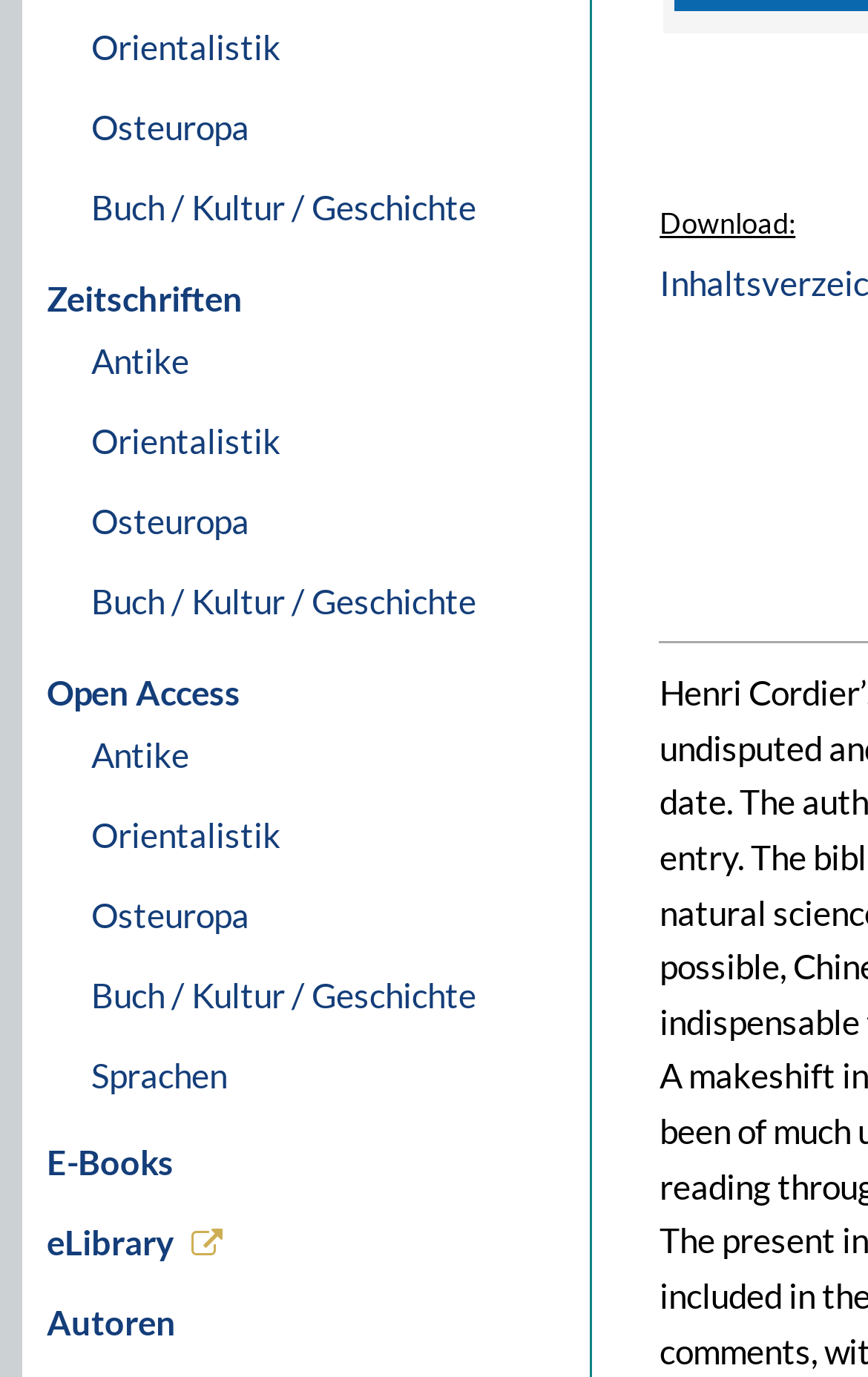What is the first link on the webpage?
Provide an in-depth and detailed explanation in response to the question.

The first link on the webpage is 'Orientalistik' which is located at the top left corner of the webpage with a bounding box of [0.087, 0.005, 0.68, 0.063].